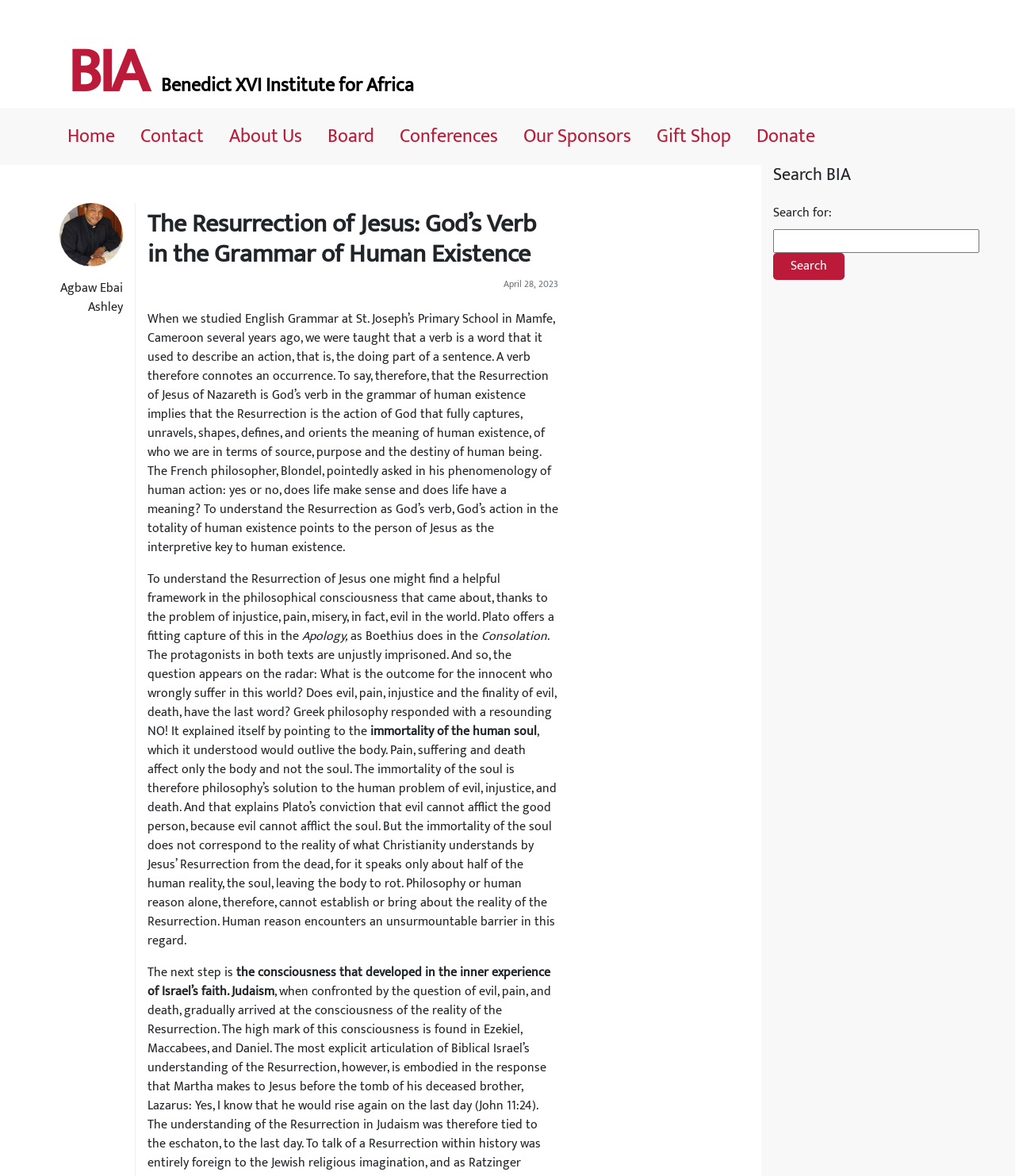Analyze the image and give a detailed response to the question:
What is the date of the article?

The date of the article is mentioned in the text 'April 28, 2023' which is located below the heading 'The Resurrection of Jesus: God’s Verb in the Grammar of Human Existence'.